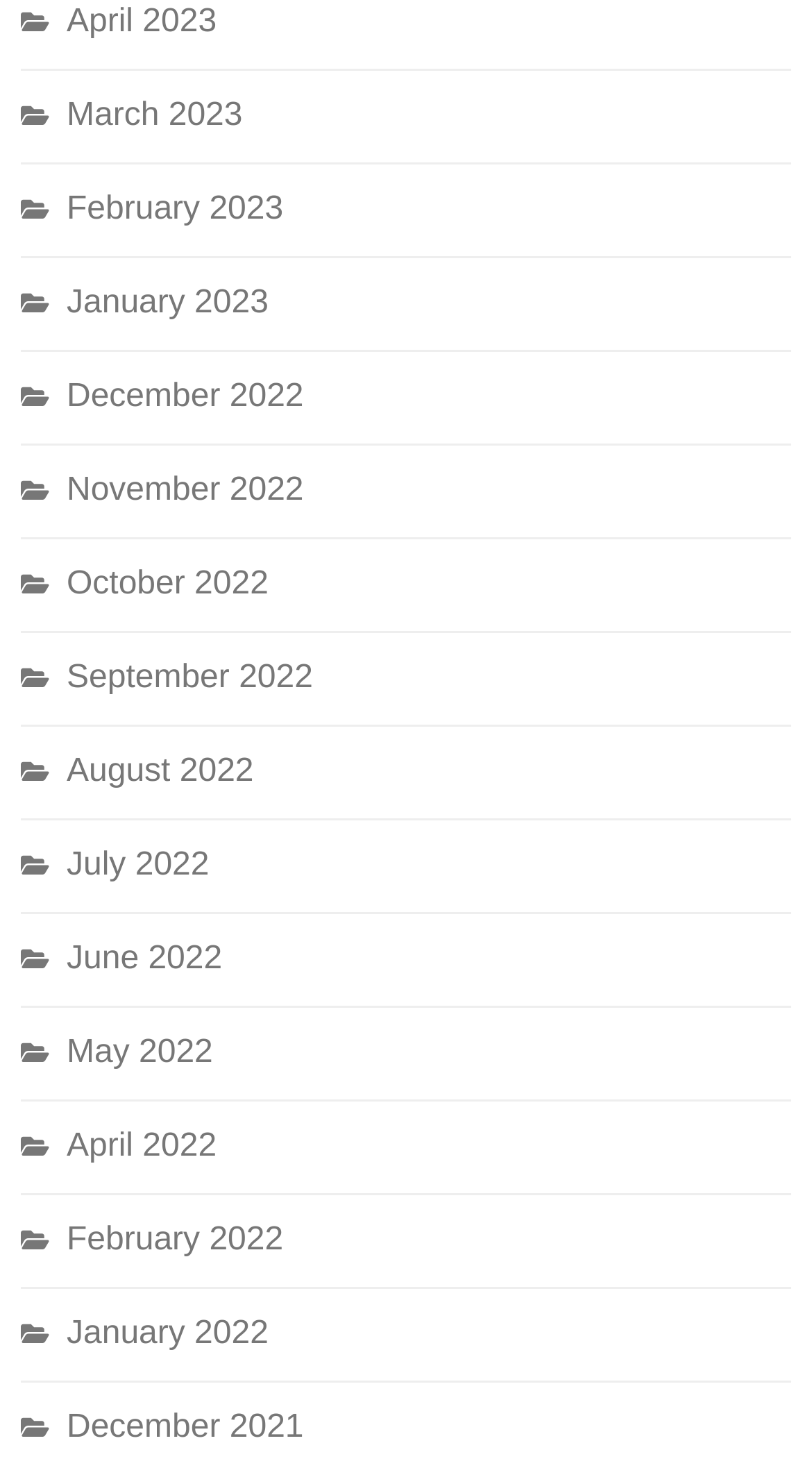Provide a brief response to the question below using a single word or phrase: 
What is the month located at the top of the list?

April 2023